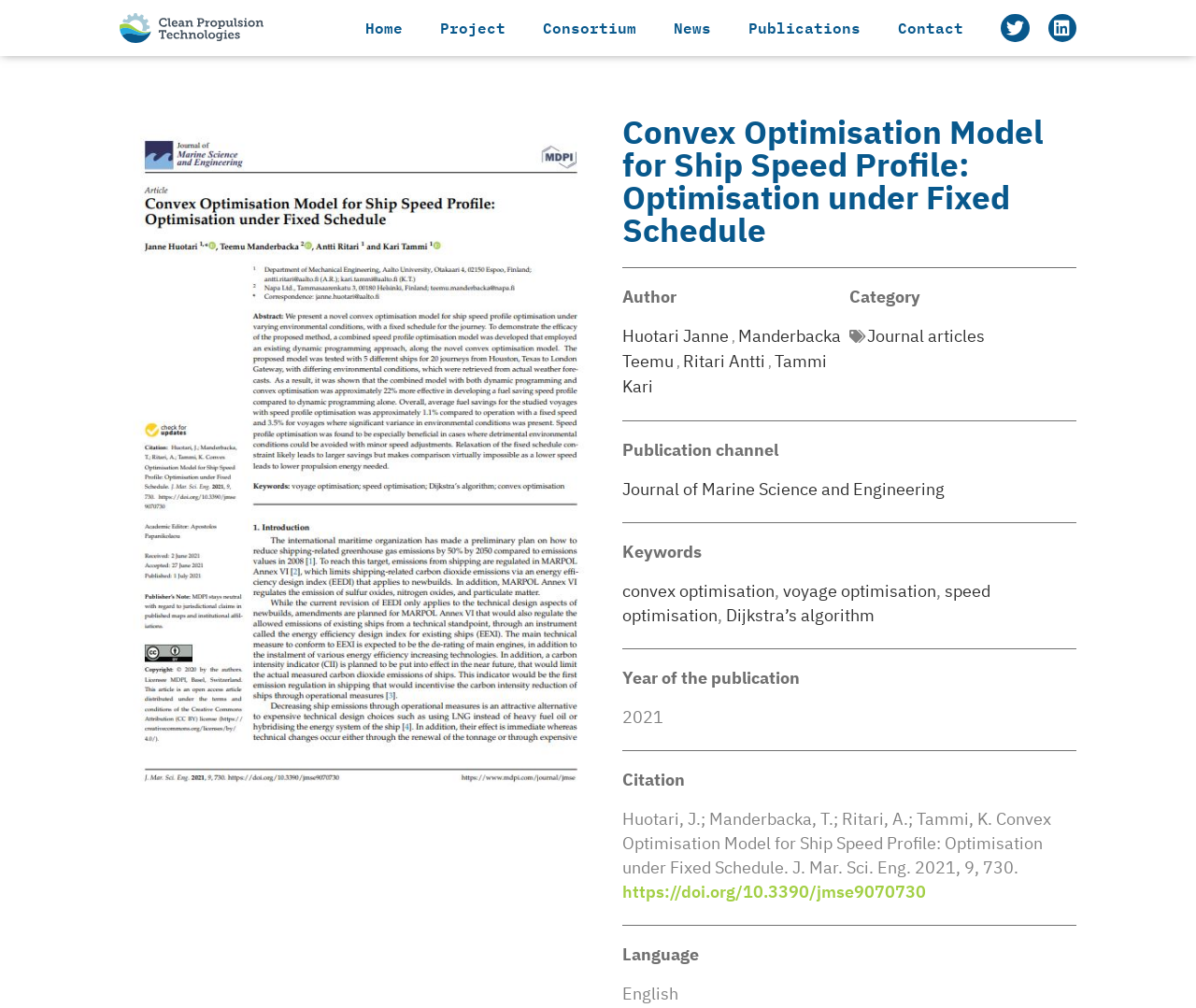Please answer the following question using a single word or phrase: What is the name of the publication channel?

Journal of Marine Science and Engineering